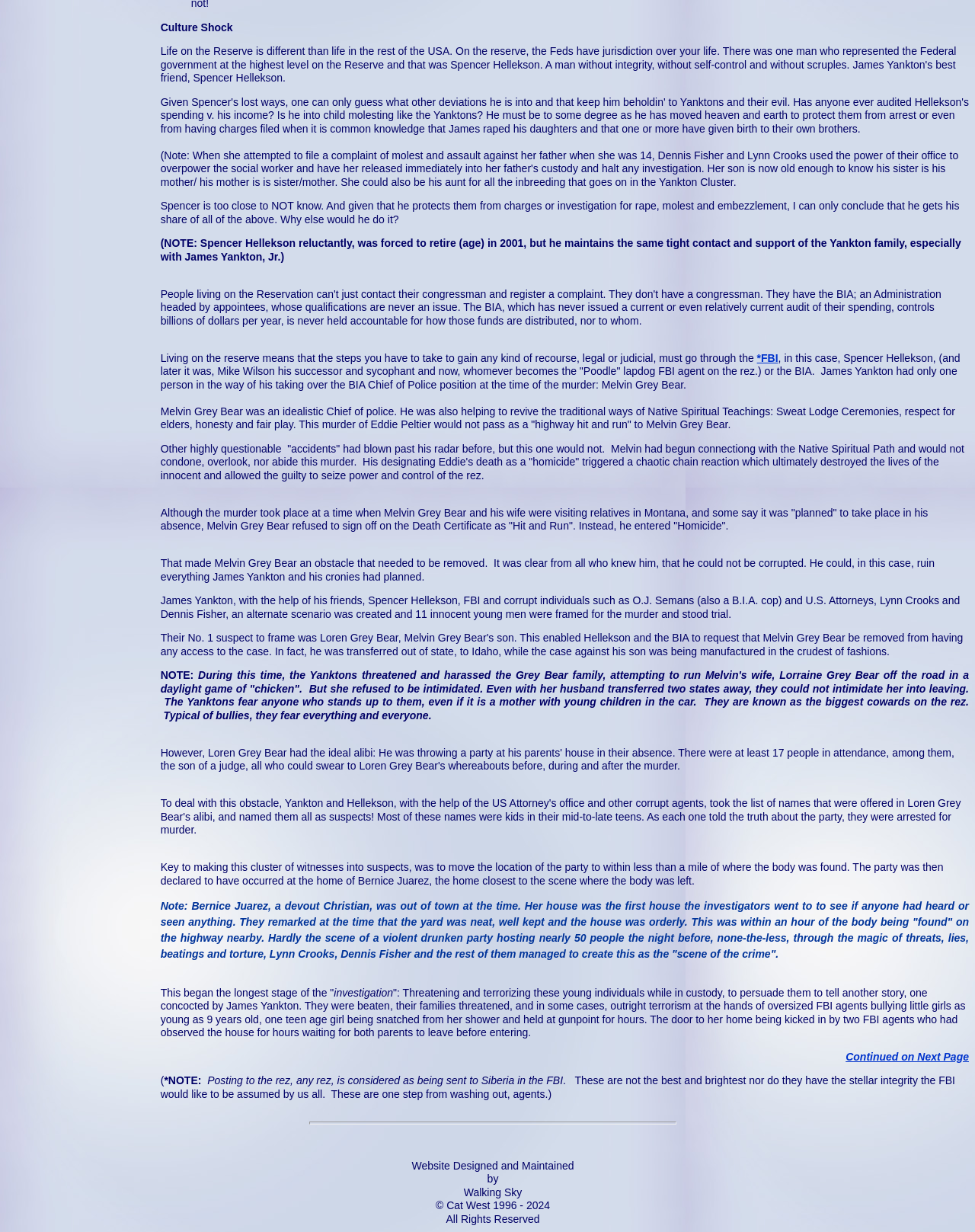Determine the bounding box of the UI component based on this description: "Continued on Next Page". The bounding box coordinates should be four float values between 0 and 1, i.e., [left, top, right, bottom].

[0.867, 0.853, 0.994, 0.862]